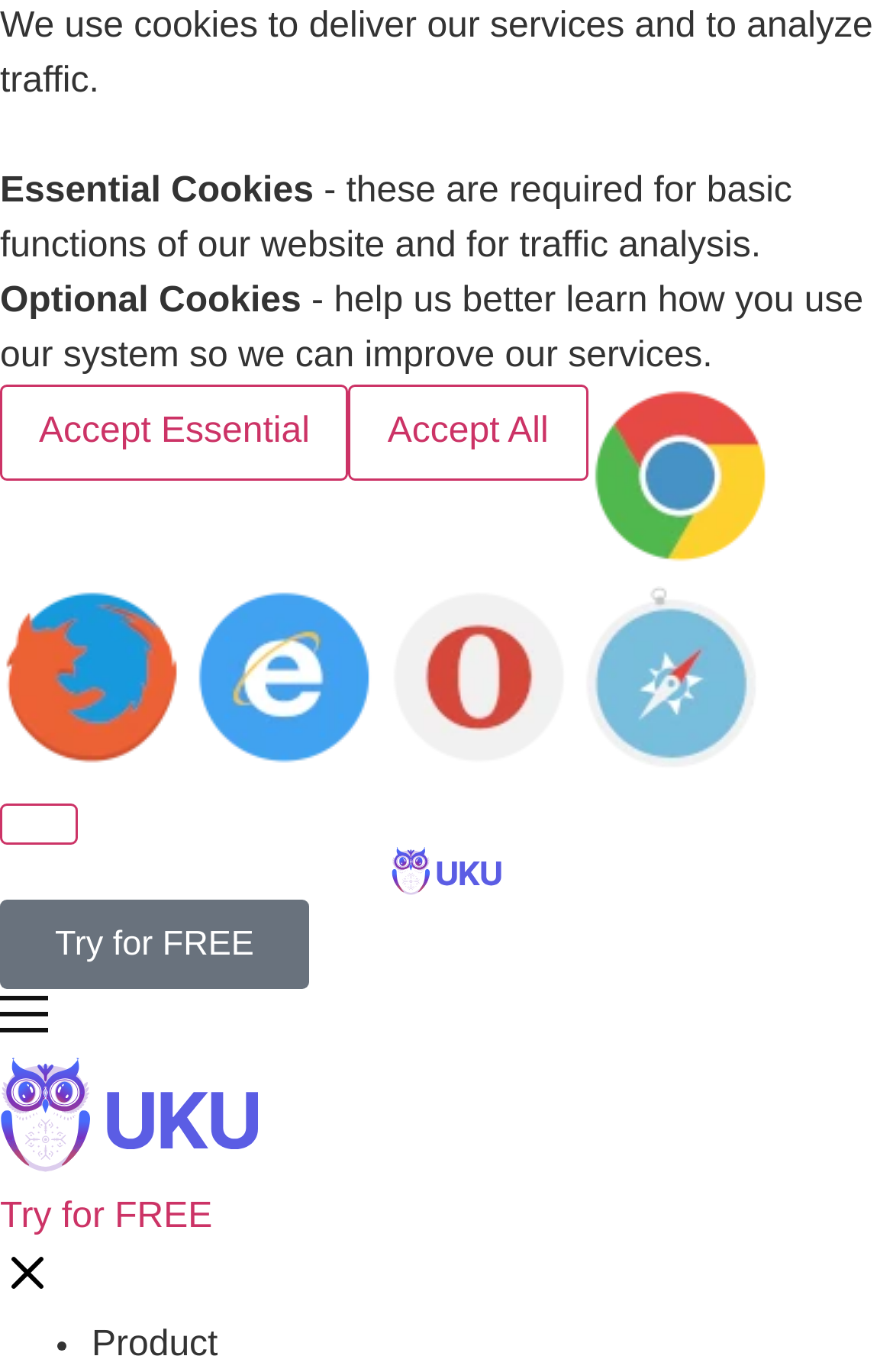Please provide the main heading of the webpage content.

Custom accounting increases customer satisfaction